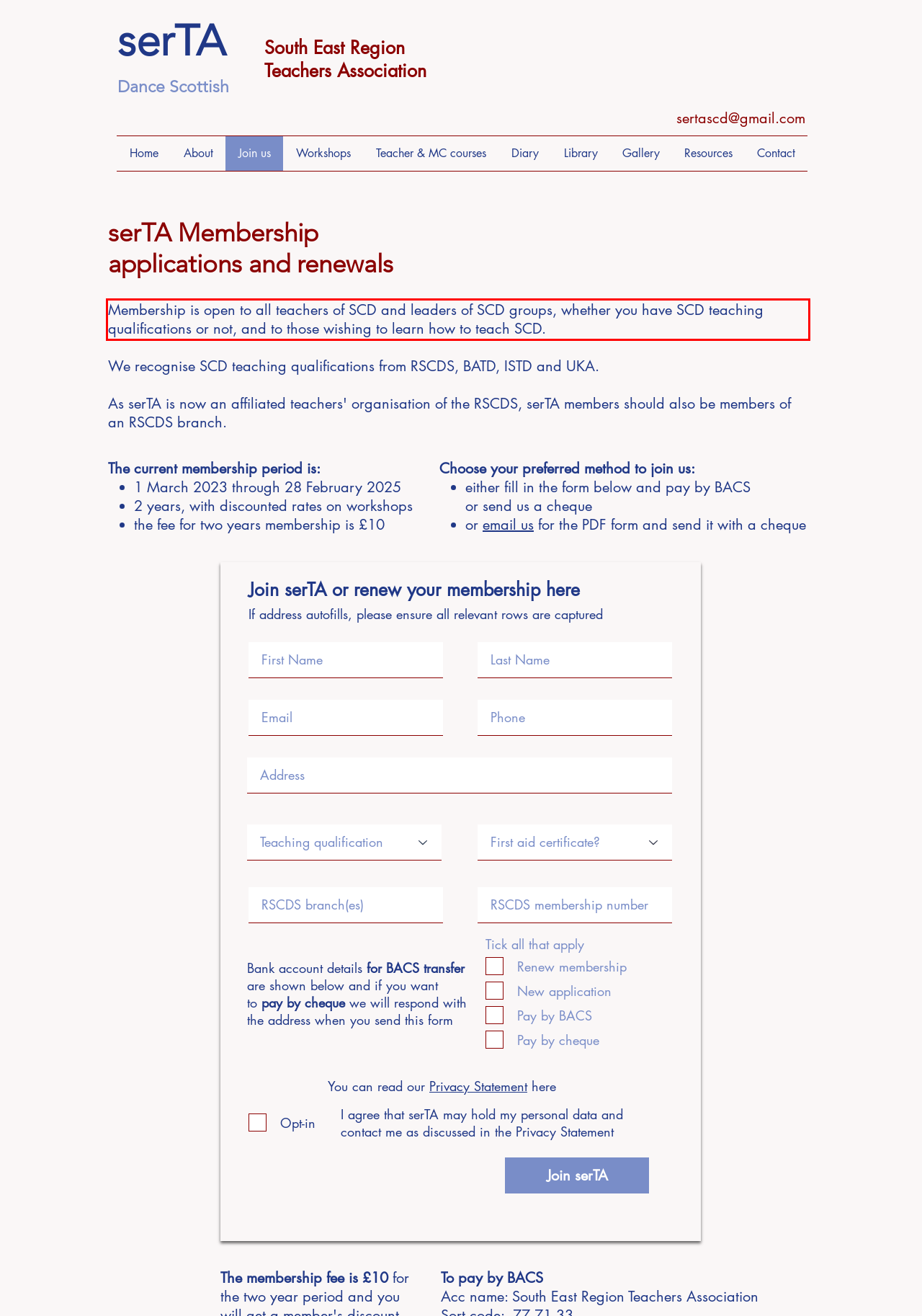Given the screenshot of a webpage, identify the red rectangle bounding box and recognize the text content inside it, generating the extracted text.

Membership is open to all teachers of SCD and leaders of SCD groups, whether you have SCD teaching qualifications or not, and to those wishing to learn how to teach SCD.